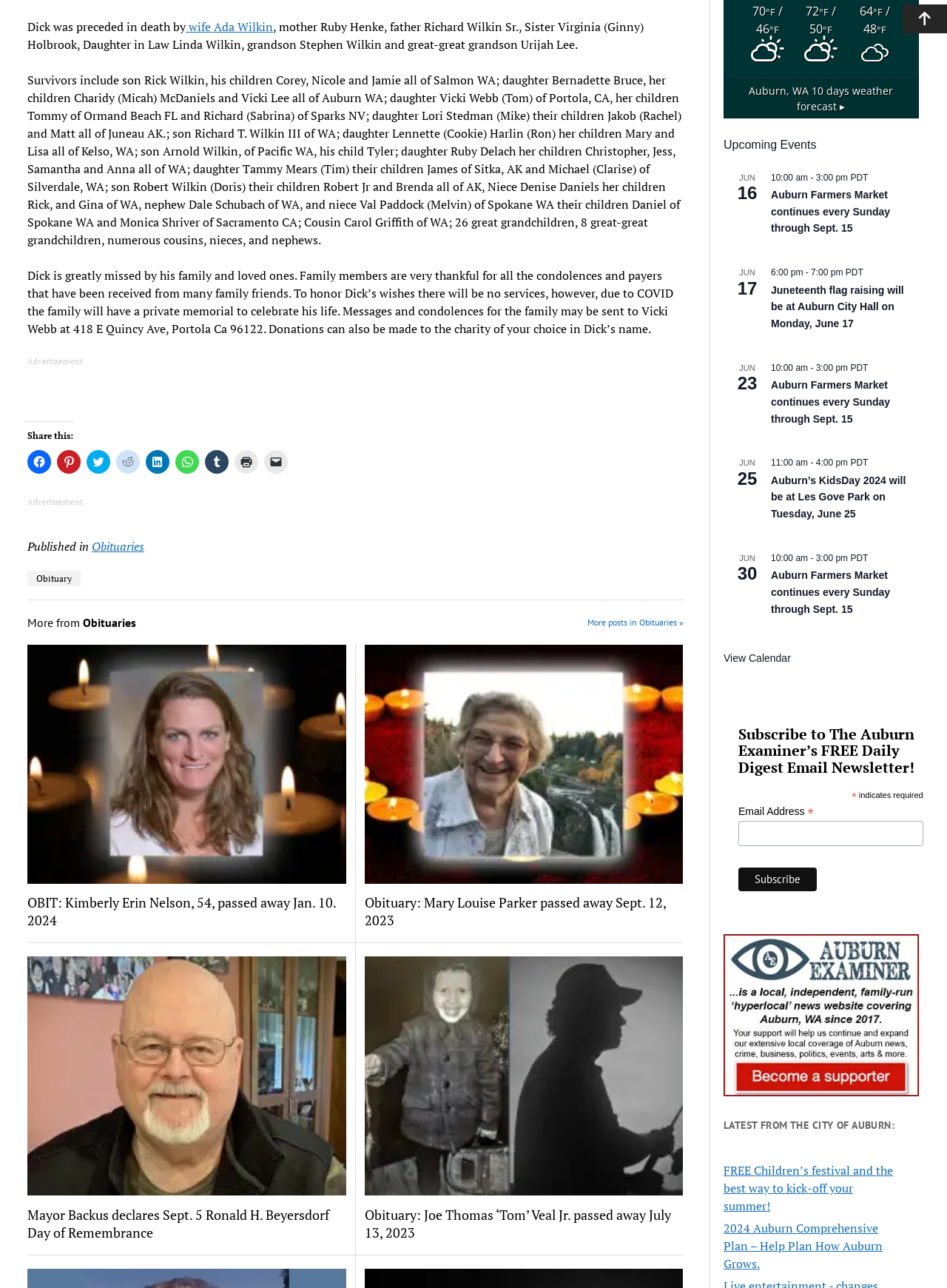Who is Dick?
Please give a detailed and elaborate answer to the question based on the image.

Based on the text, Dick is the person who passed away, and the webpage is an obituary for him.